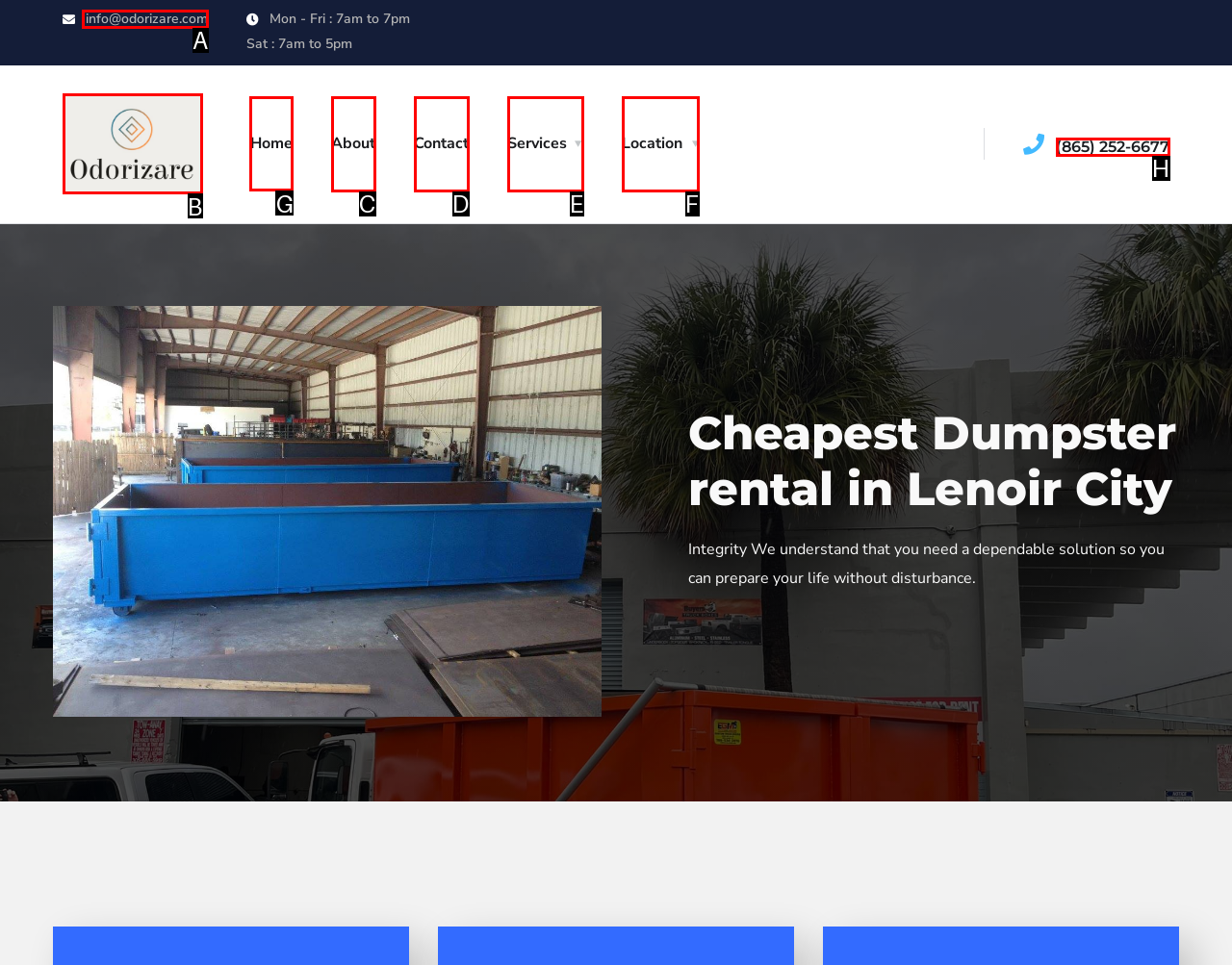Among the marked elements in the screenshot, which letter corresponds to the UI element needed for the task: Go to the home page?

G